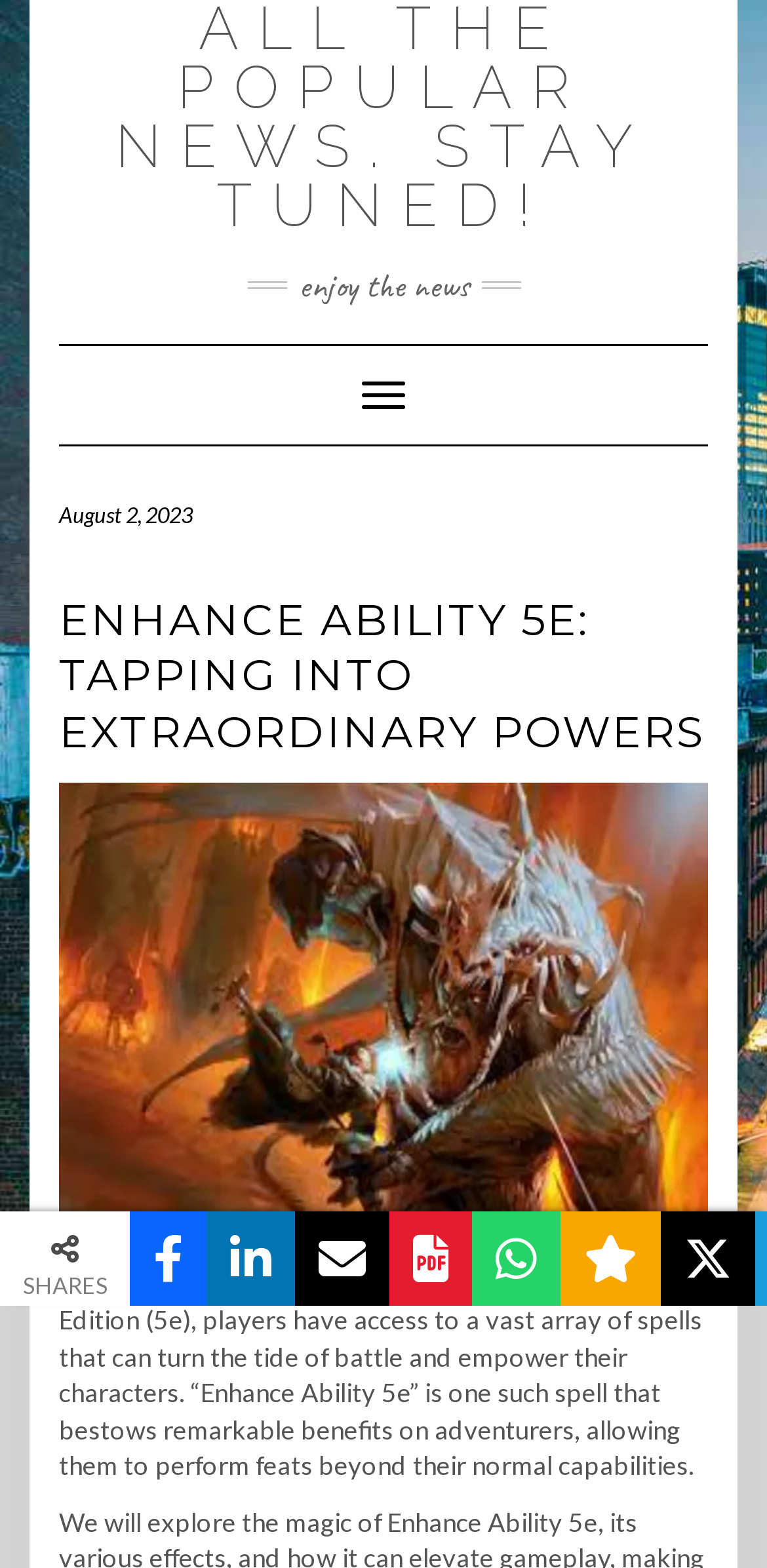Please find the bounding box coordinates of the element that must be clicked to perform the given instruction: "Share on Facebook". The coordinates should be four float numbers from 0 to 1, i.e., [left, top, right, bottom].

[0.169, 0.773, 0.269, 0.833]